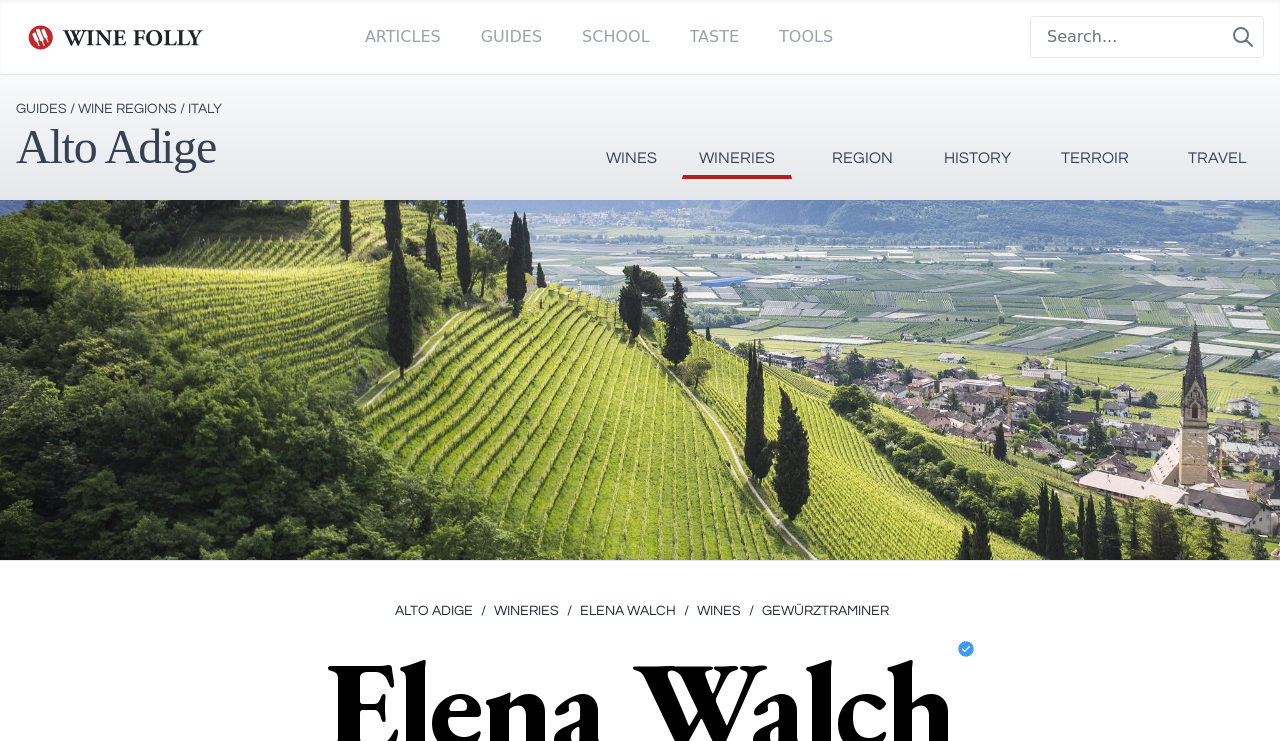Please indicate the bounding box coordinates of the element's region to be clicked to achieve the instruction: "Learn about Elena Walch winery". Provide the coordinates as four float numbers between 0 and 1, i.e., [left, top, right, bottom].

[0.443, 0.811, 0.528, 0.838]